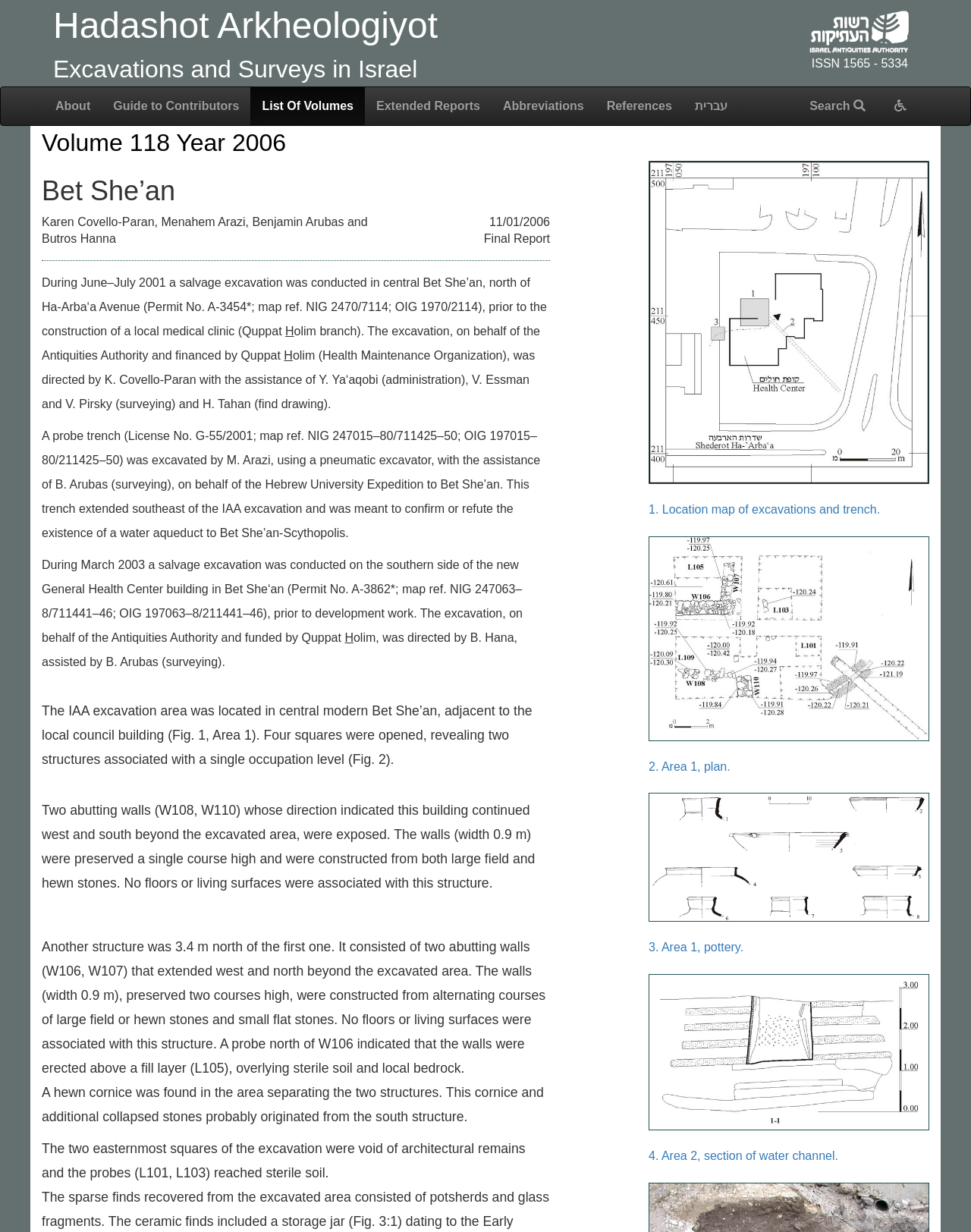Determine the bounding box coordinates of the area to click in order to meet this instruction: "View Figure 1".

[0.668, 0.131, 0.957, 0.435]